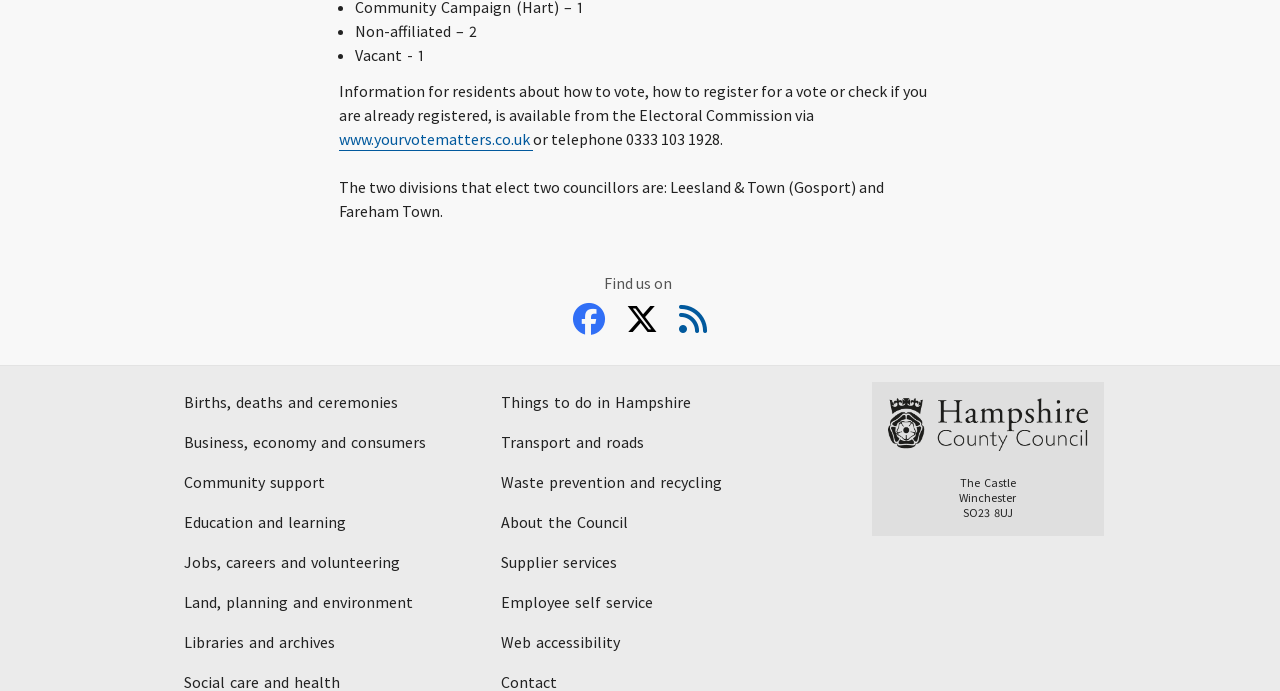What services are provided by Hampshire County Council?
Give a single word or phrase answer based on the content of the image.

Births, deaths and ceremonies, etc.